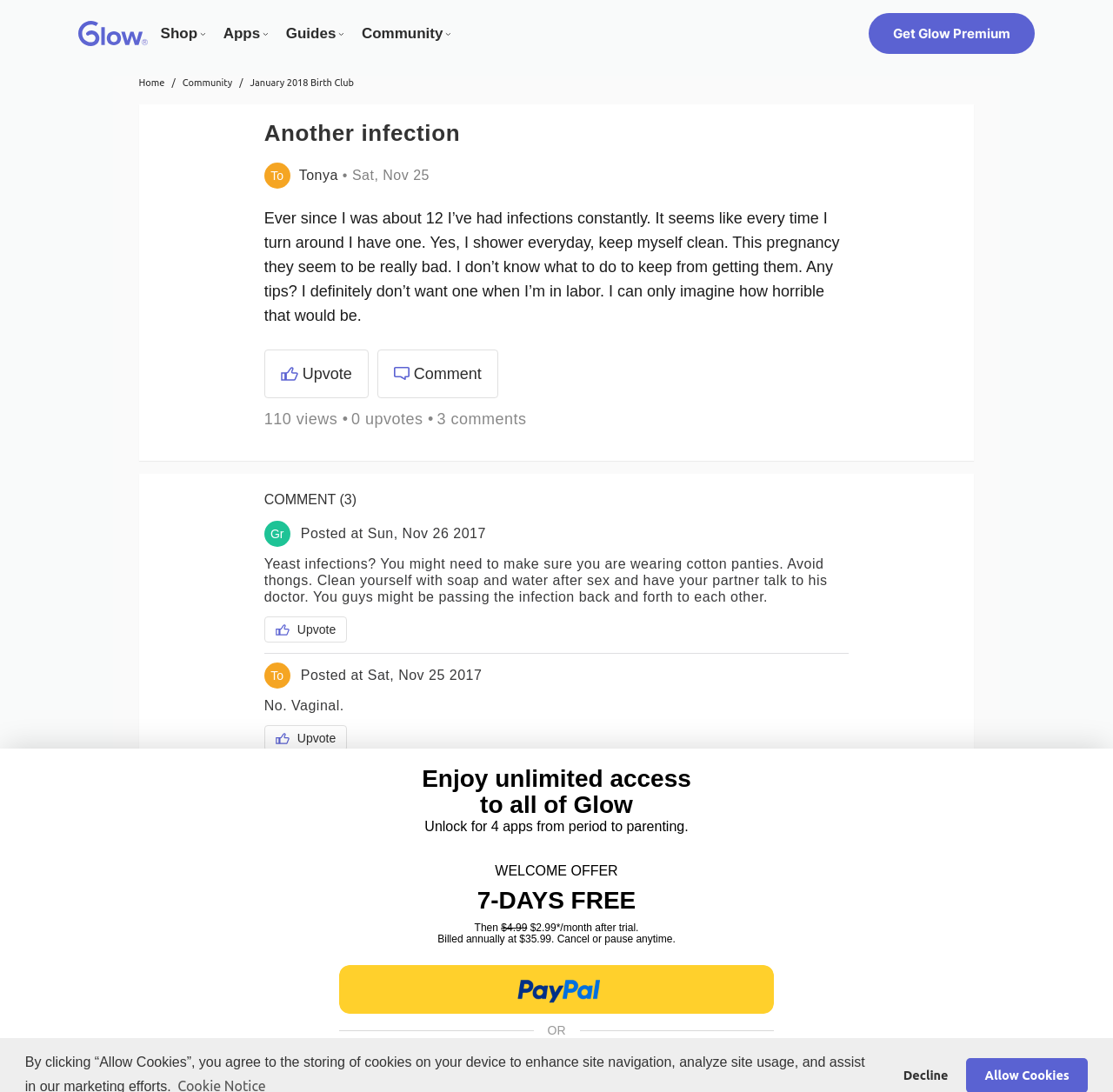Kindly determine the bounding box coordinates for the clickable area to achieve the given instruction: "Get in contact by clicking the link".

None